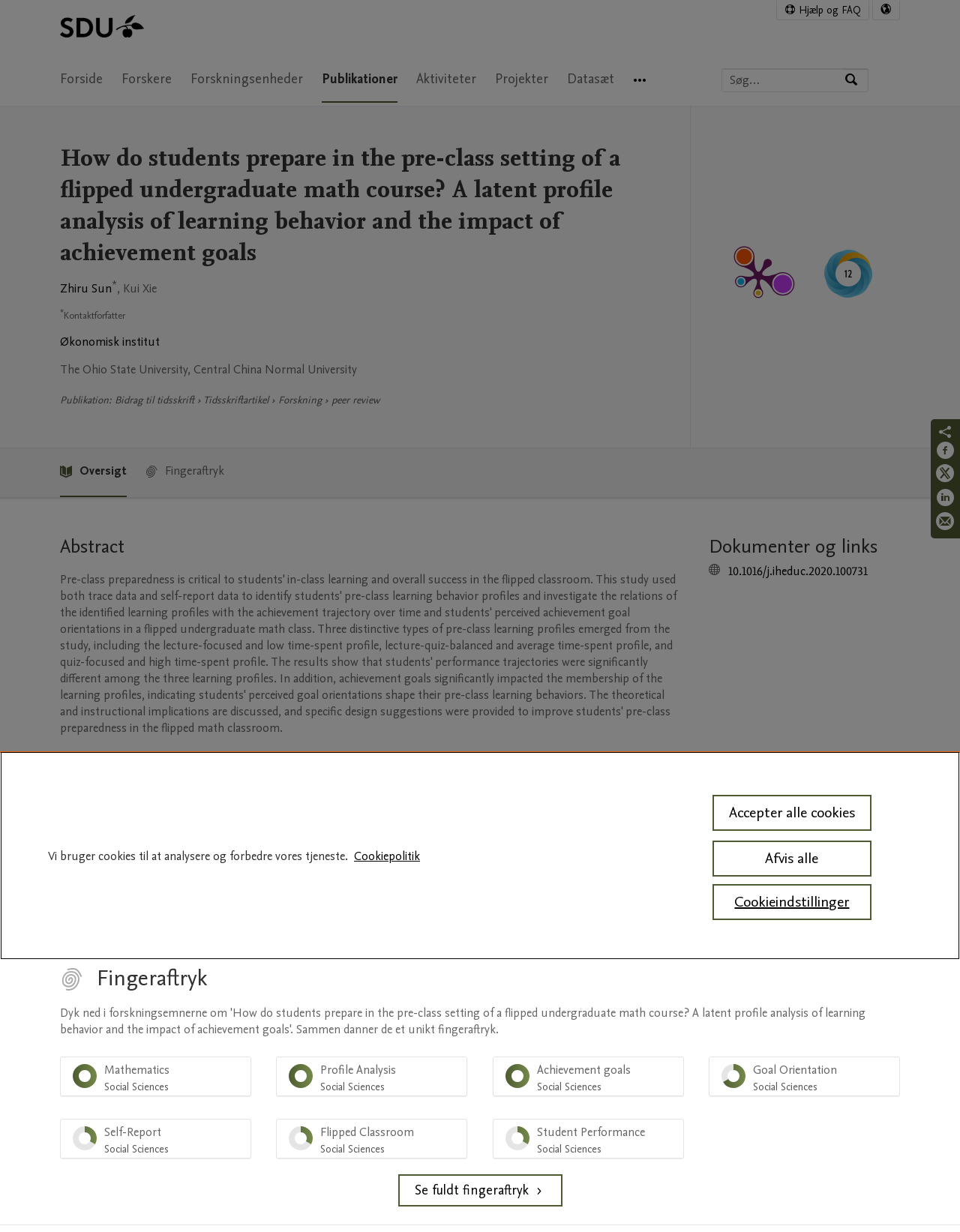What is the name of the university logo? Please answer the question using a single word or phrase based on the image.

Syddansk Universitet